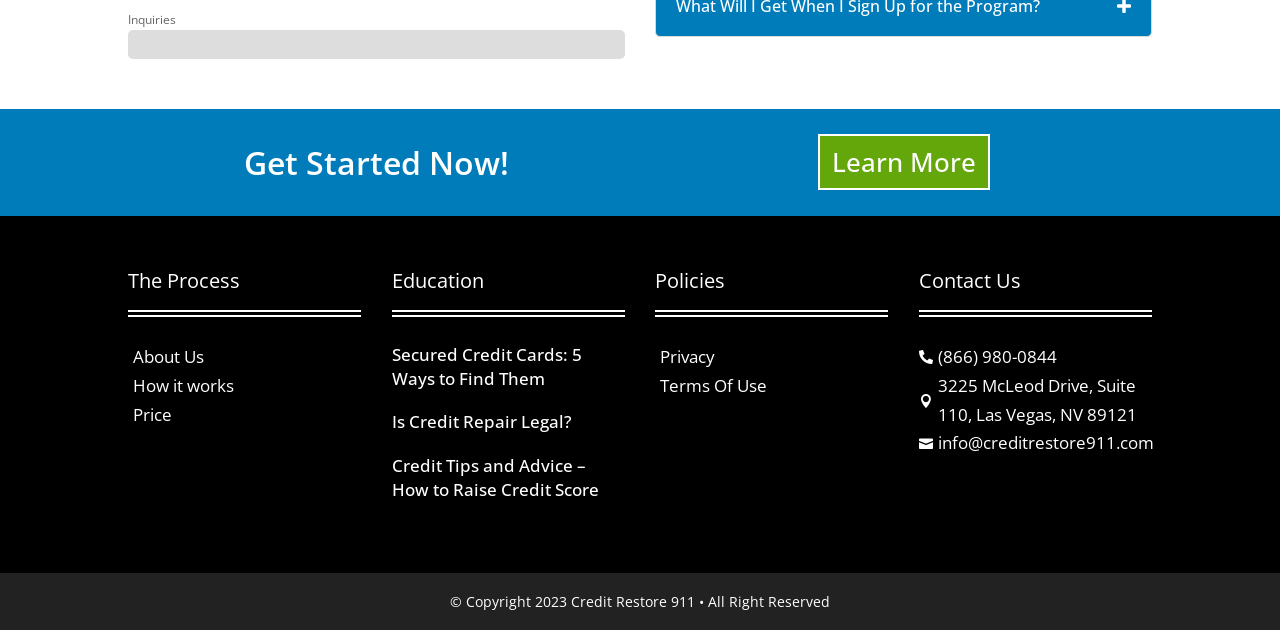Identify the bounding box coordinates of the specific part of the webpage to click to complete this instruction: "Click Learn More".

[0.639, 0.213, 0.773, 0.302]